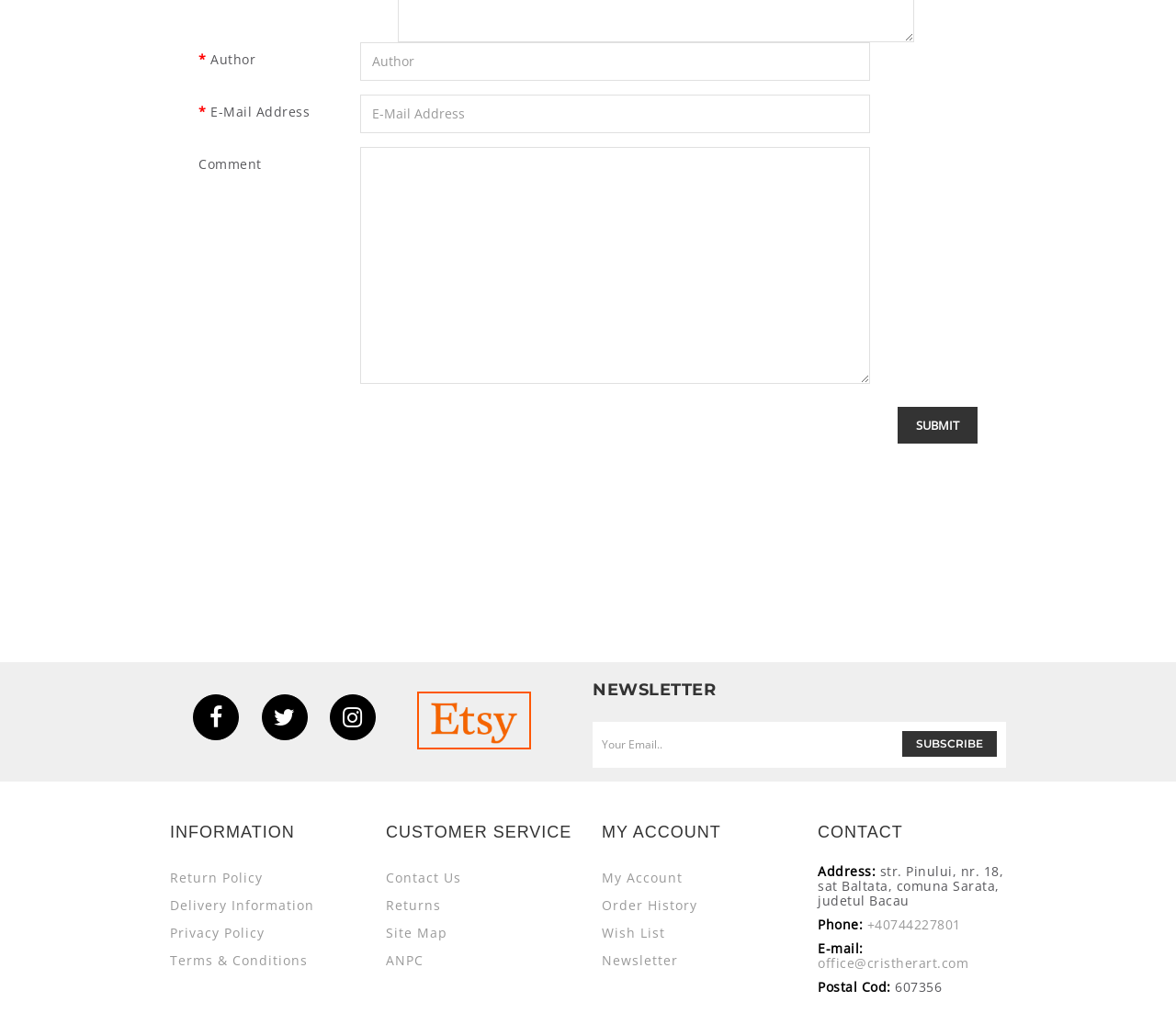Please determine the bounding box coordinates of the element's region to click in order to carry out the following instruction: "Submit a comment". The coordinates should be four float numbers between 0 and 1, i.e., [left, top, right, bottom].

[0.763, 0.402, 0.831, 0.438]